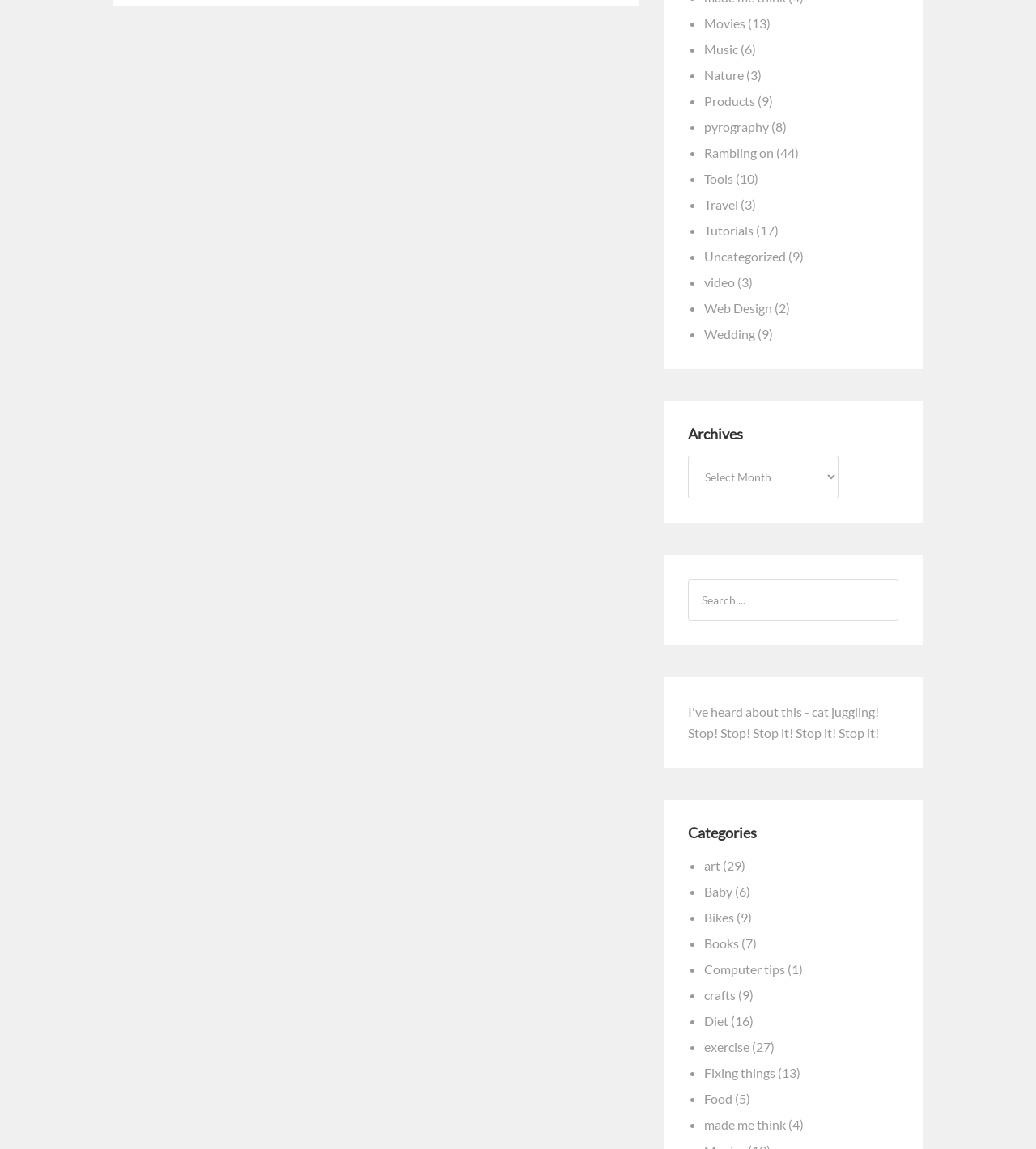Identify the bounding box for the element characterized by the following description: "Concept Note".

None